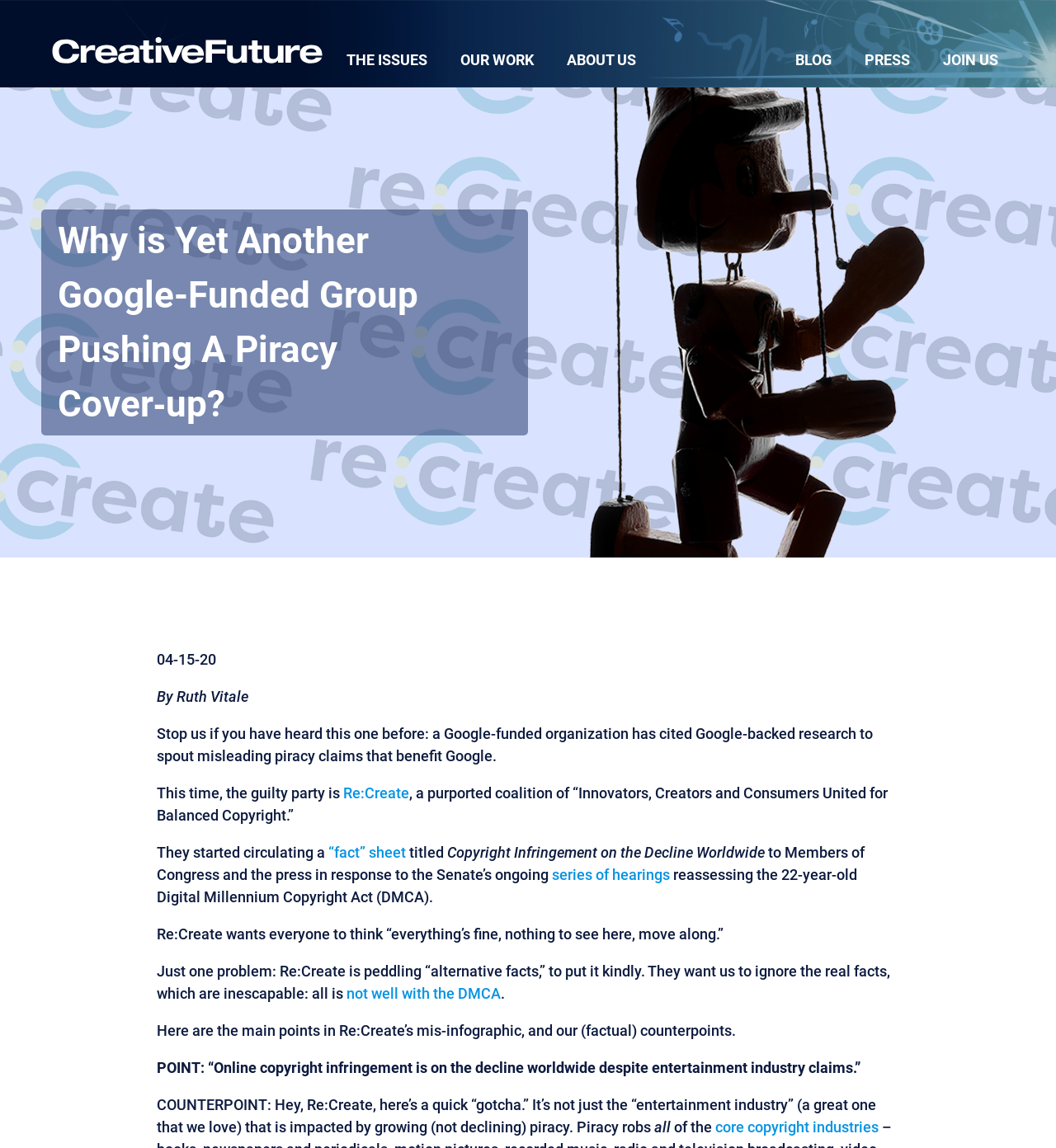Determine the bounding box coordinates for the clickable element to execute this instruction: "Check the blog". Provide the coordinates as four float numbers between 0 and 1, i.e., [left, top, right, bottom].

[0.738, 0.017, 0.803, 0.076]